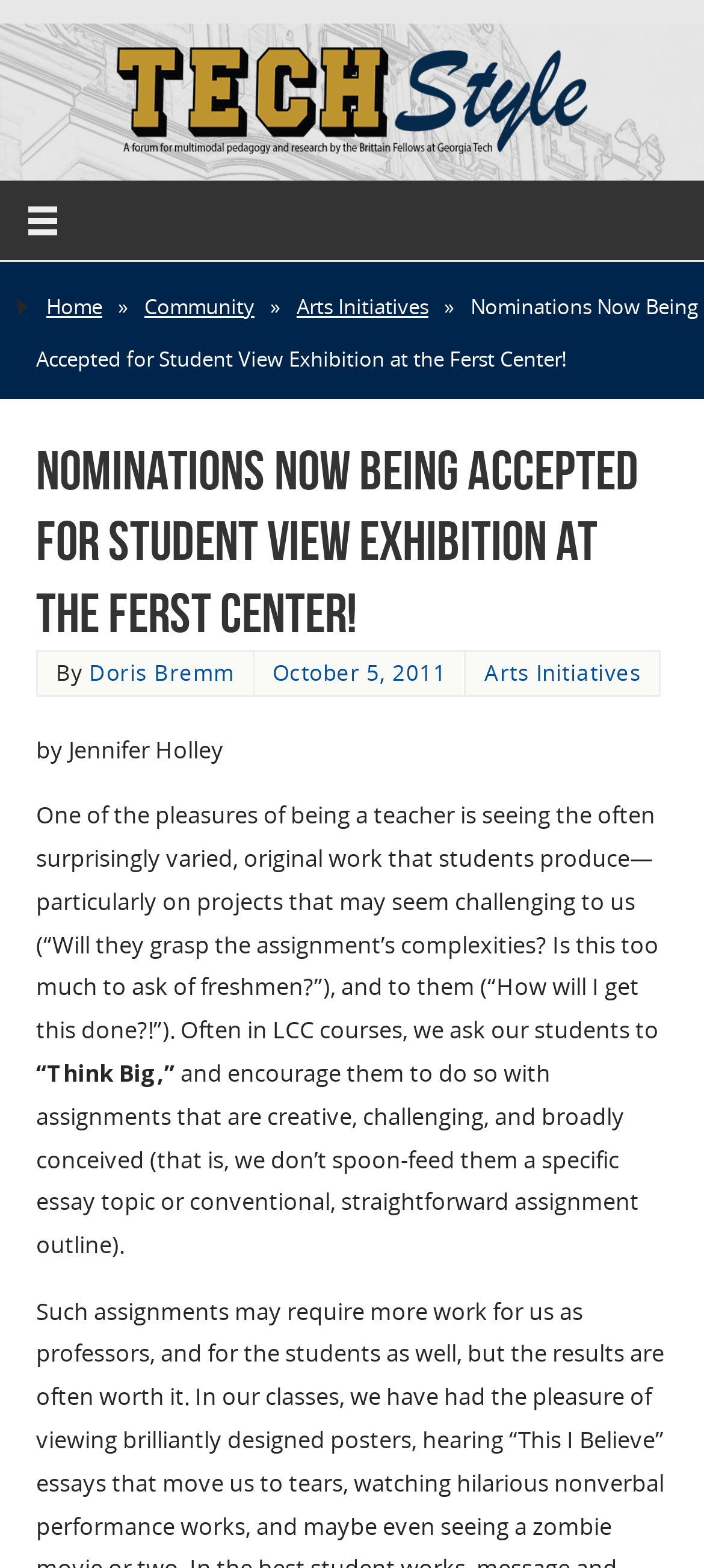Identify and provide the bounding box coordinates of the UI element described: "April 2021". The coordinates should be formatted as [left, top, right, bottom], with each number being a float between 0 and 1.

None